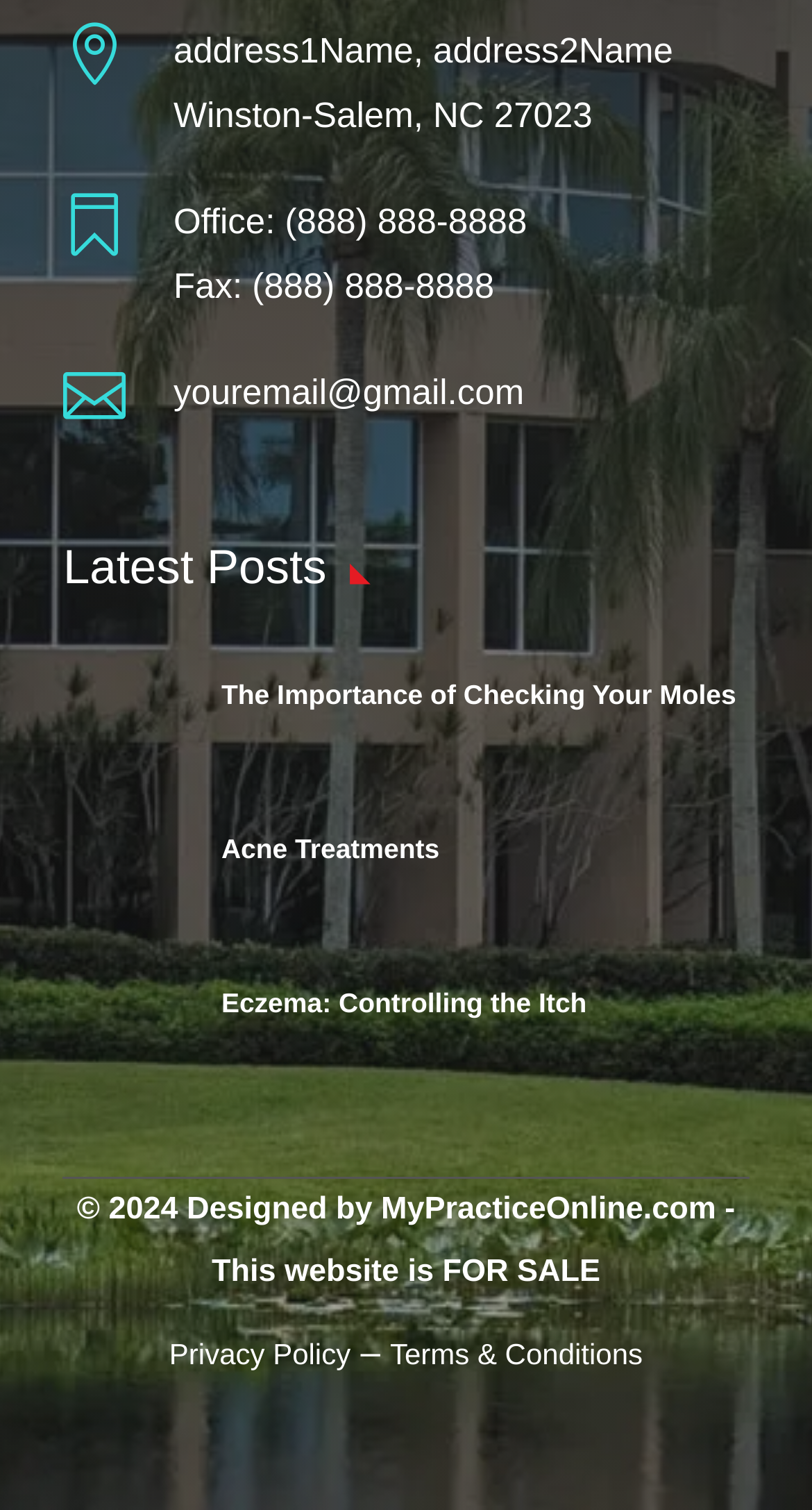Can you specify the bounding box coordinates of the area that needs to be clicked to fulfill the following instruction: "View the terms and conditions"?

[0.48, 0.885, 0.792, 0.907]